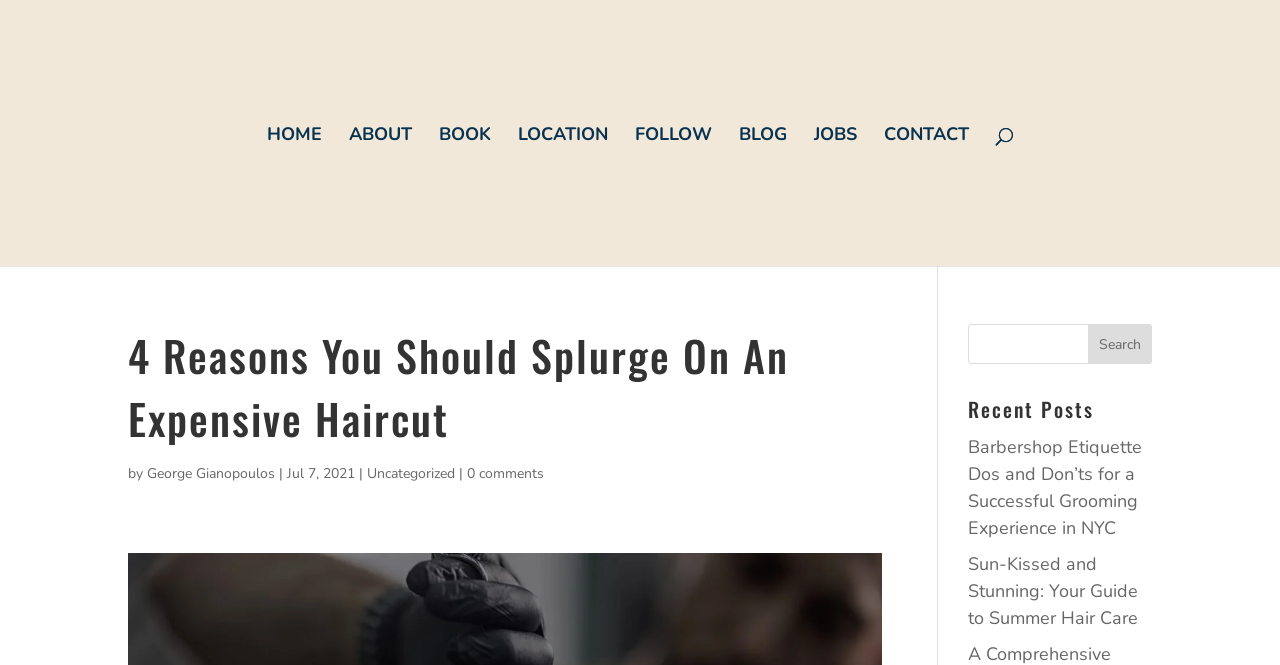Please indicate the bounding box coordinates of the element's region to be clicked to achieve the instruction: "Book an appointment". Provide the coordinates as four float numbers between 0 and 1, i.e., [left, top, right, bottom].

[0.343, 0.191, 0.383, 0.4]